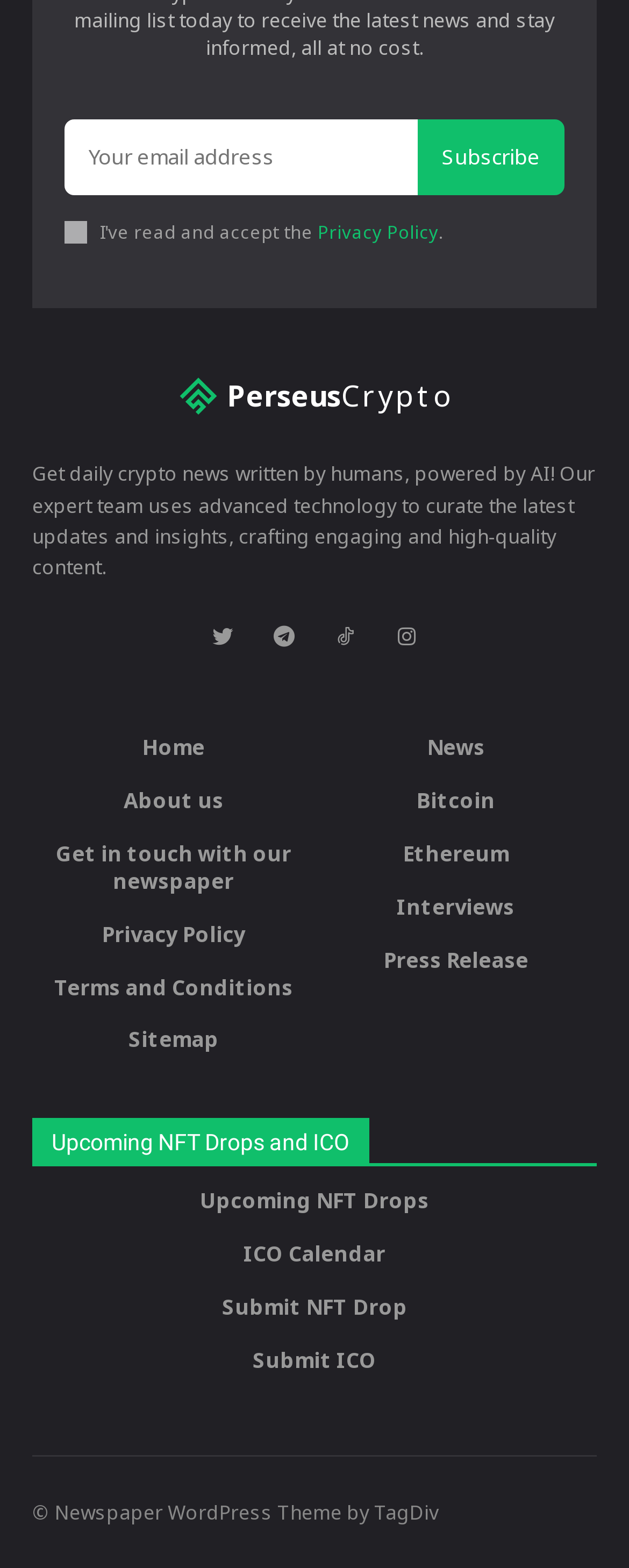Can you find the bounding box coordinates of the area I should click to execute the following instruction: "Click the LN-CC link"?

None